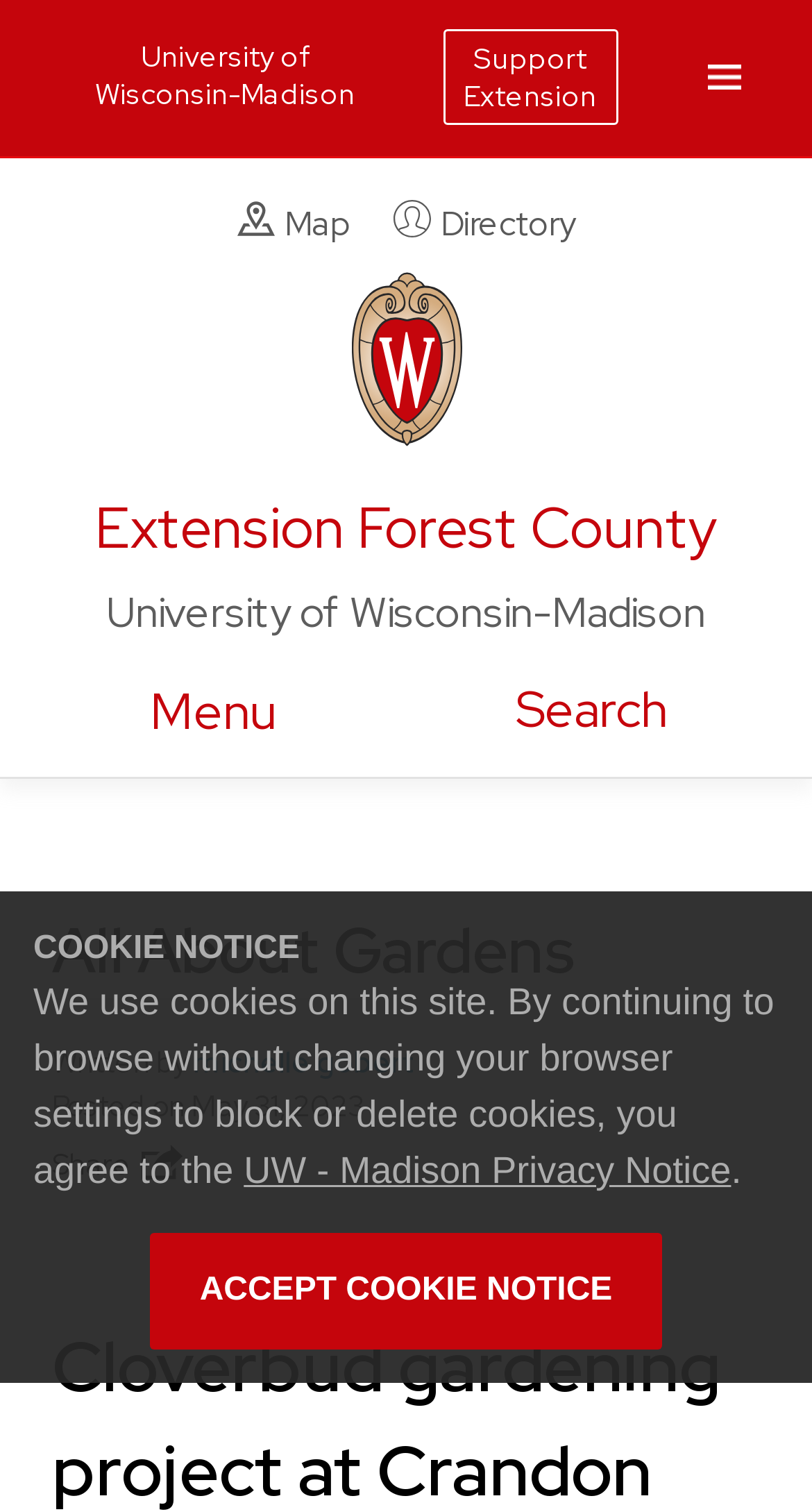Kindly determine the bounding box coordinates of the area that needs to be clicked to fulfill this instruction: "read the article posted on October 30, 2023".

None